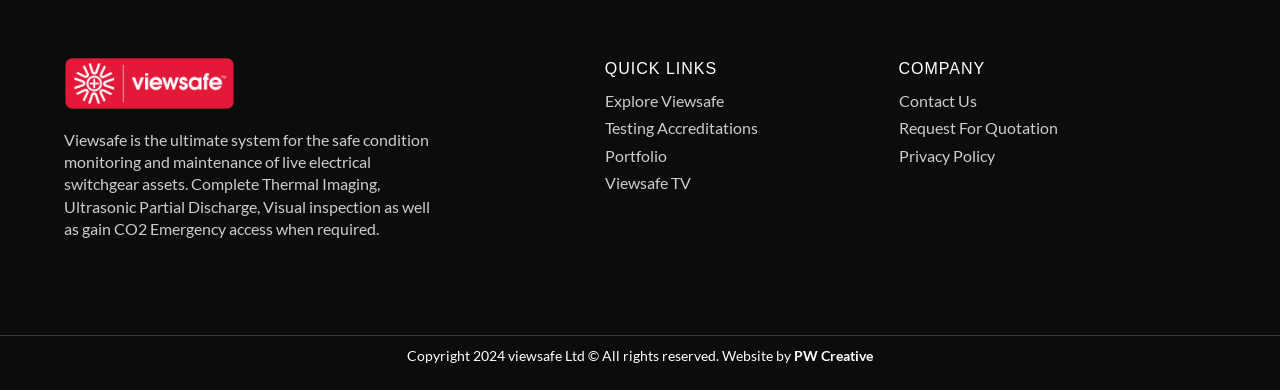Please determine the bounding box coordinates, formatted as (top-left x, top-left y, bottom-right x, bottom-right y), with all values as floating point numbers between 0 and 1. Identify the bounding box of the region described as: Hunterian Associates Programme

None